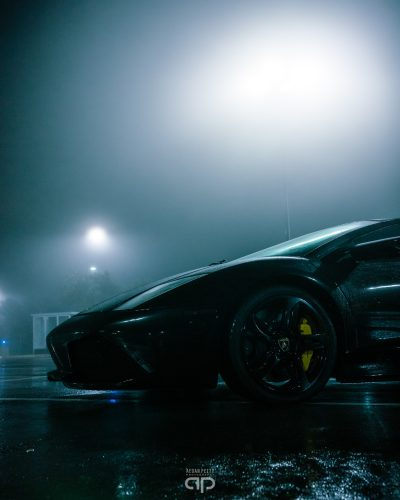Please reply to the following question using a single word or phrase: 
What is the weather condition in the scene?

misty